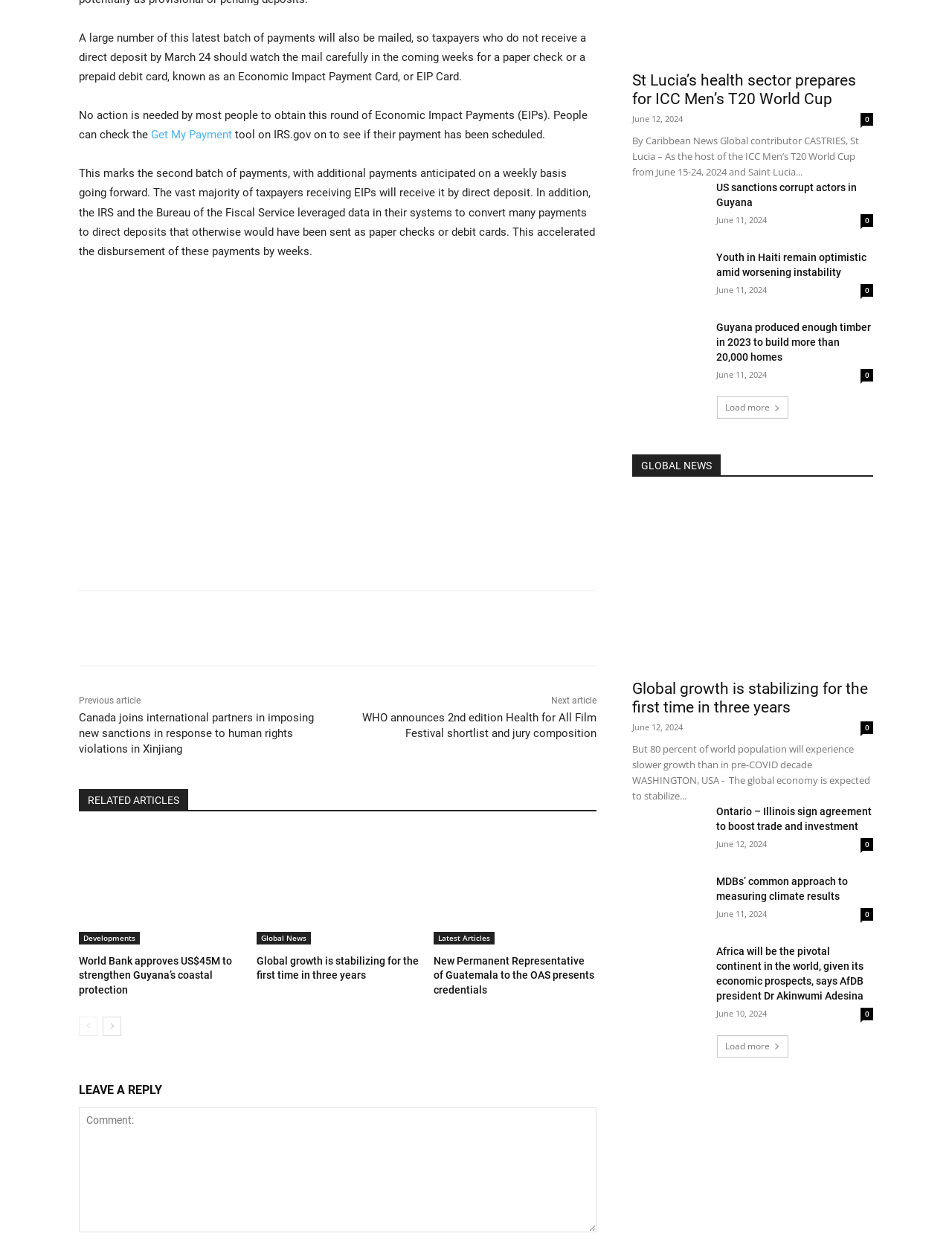Determine the bounding box coordinates for the area that should be clicked to carry out the following instruction: "Leave a reply".

[0.083, 0.892, 0.627, 0.993]